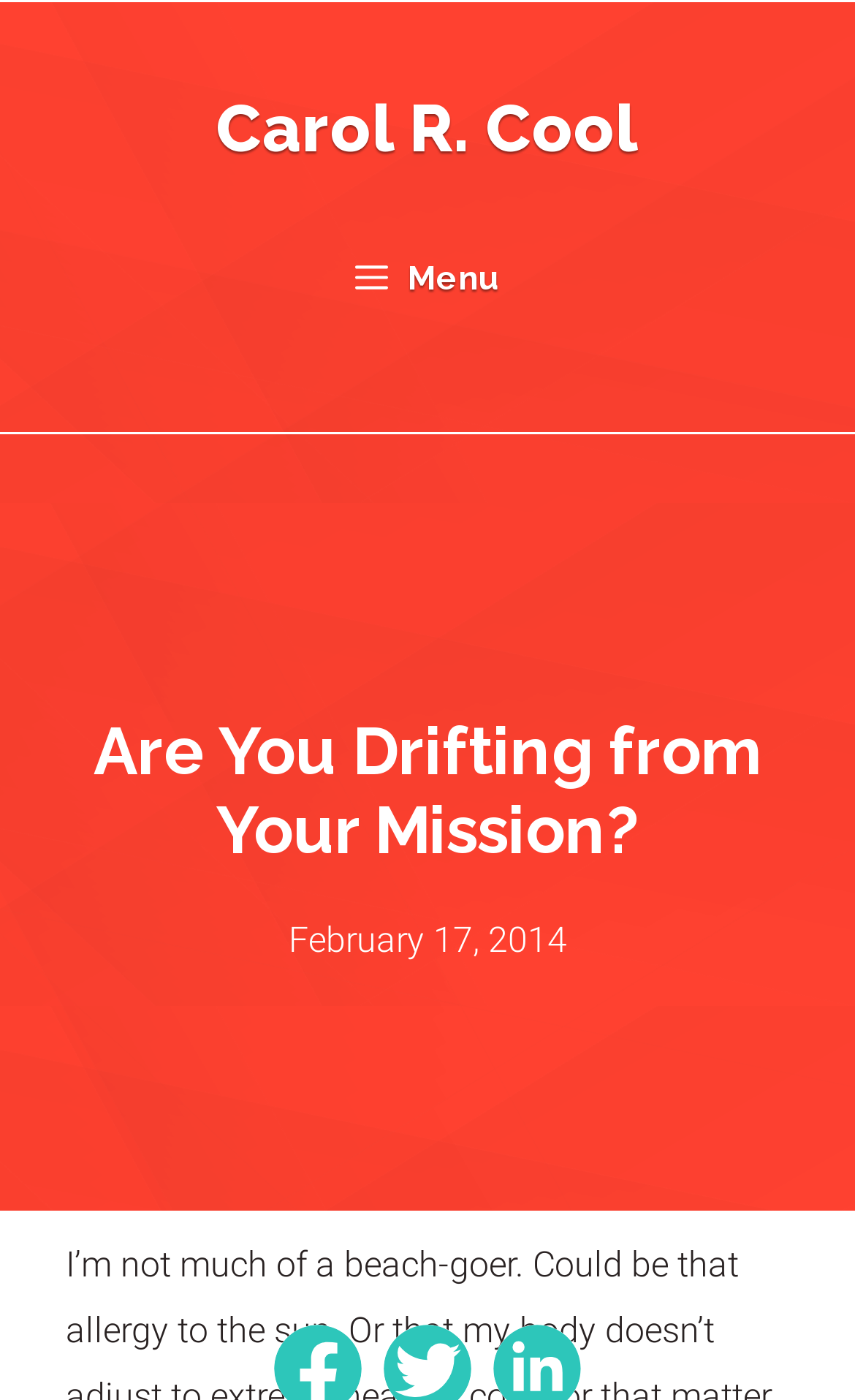What is the relative position of the navigation section?
Use the information from the screenshot to give a comprehensive response to the question.

The navigation section is located below the banner, as indicated by its y1 coordinate (0.152) being greater than the y2 coordinate (0.119) of the banner.